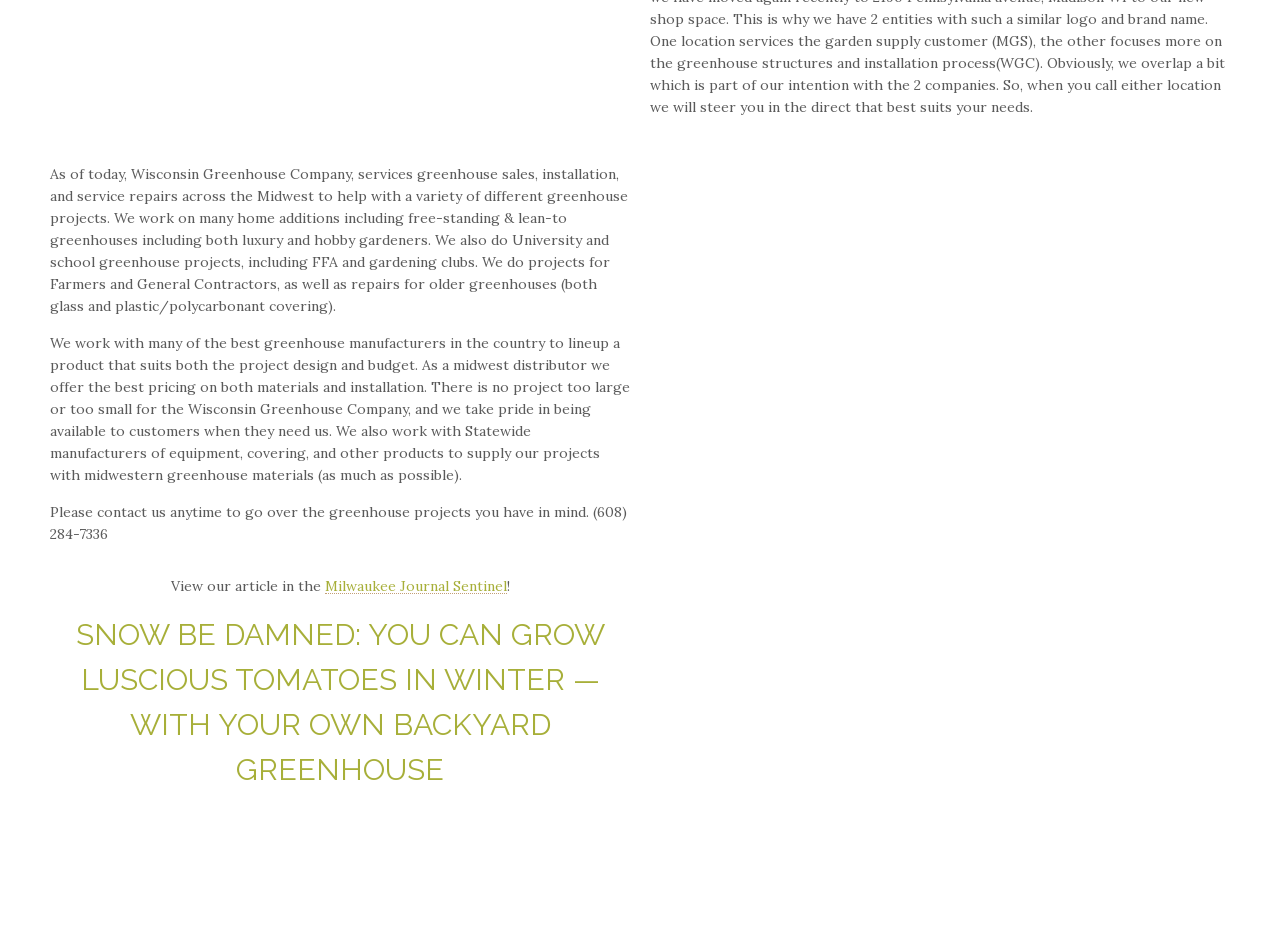What is the topic of the article featured in the Milwaukee Journal Sentinel?
Please provide a detailed answer to the question.

The text mentions 'SNOW BE DAMNED: YOU CAN GROW LUSCIOUS TOMATOES IN WINTER — WITH YOUR OWN BACKYARD GREENHOUSE', which is the title of the article featured in the Milwaukee Journal Sentinel. This article is about growing luscious tomatoes in winter using a backyard greenhouse.